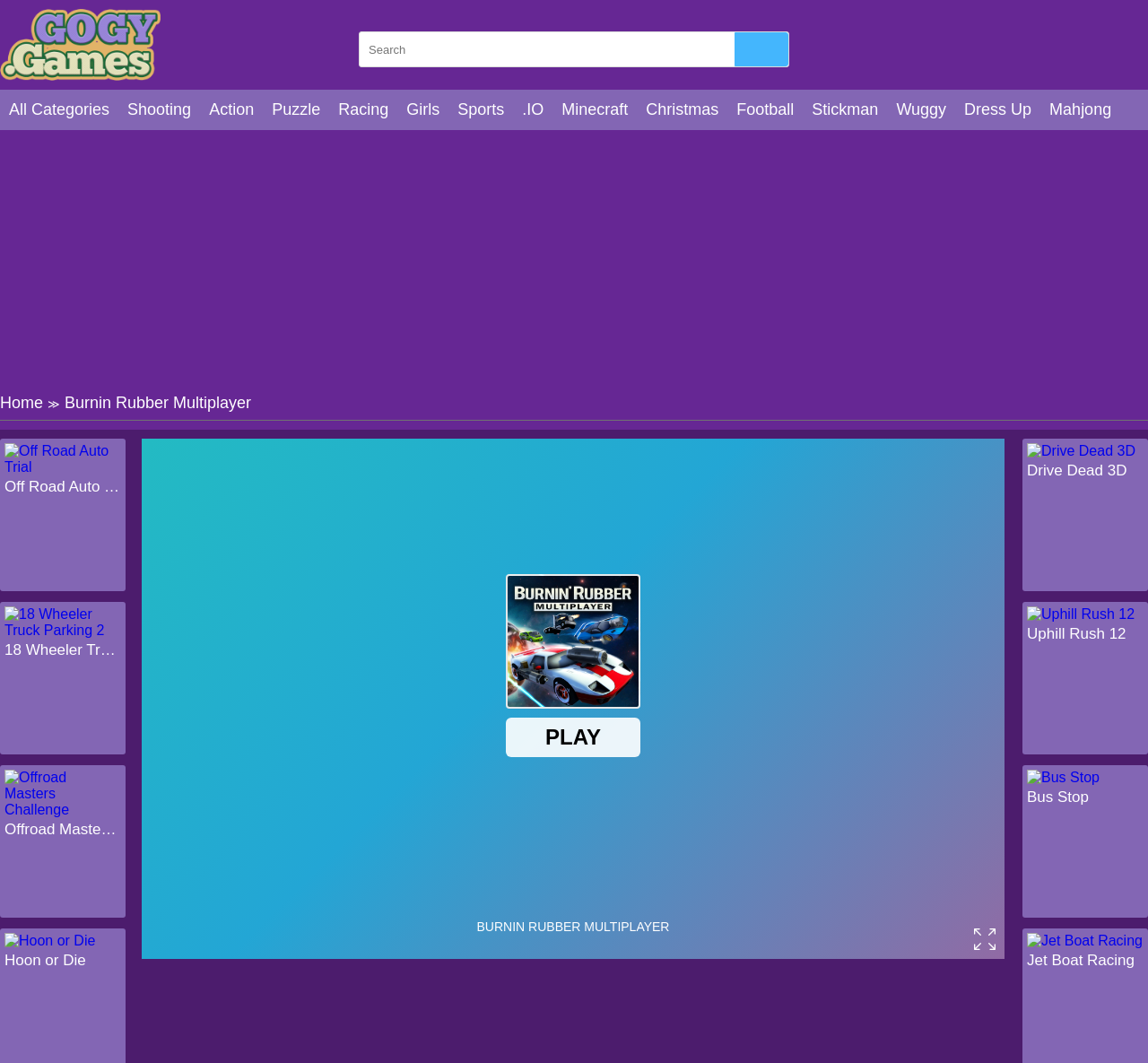Find the bounding box coordinates of the area that needs to be clicked in order to achieve the following instruction: "Visit Gogy homepage". The coordinates should be specified as four float numbers between 0 and 1, i.e., [left, top, right, bottom].

[0.0, 0.37, 0.038, 0.387]